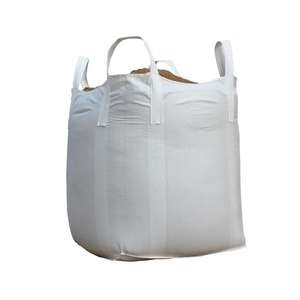What is the primary purpose of the bulk bag?
We need a detailed and meticulous answer to the question.

The caption explains that the bulk bag is designed for the safe and efficient handling of various materials in industries such as agriculture, construction, and manufacturing, implying its primary purpose is material handling.